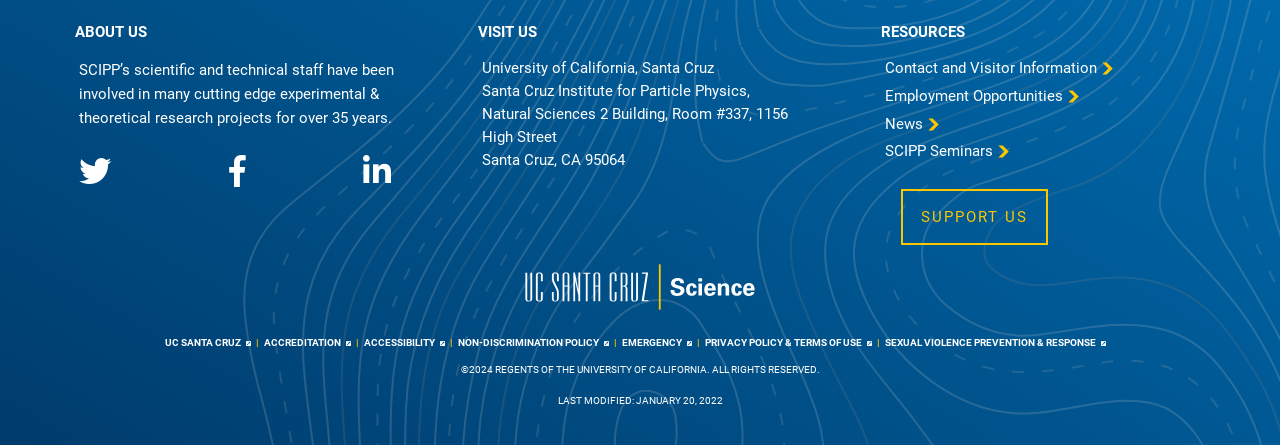What is the purpose of the 'SUPPORT US' link?
Please utilize the information in the image to give a detailed response to the question.

The answer can be inferred by looking at the link 'SUPPORT US' which is located under the 'RESOURCES' section, suggesting that the purpose of this link is to provide a way for users to support the institute.